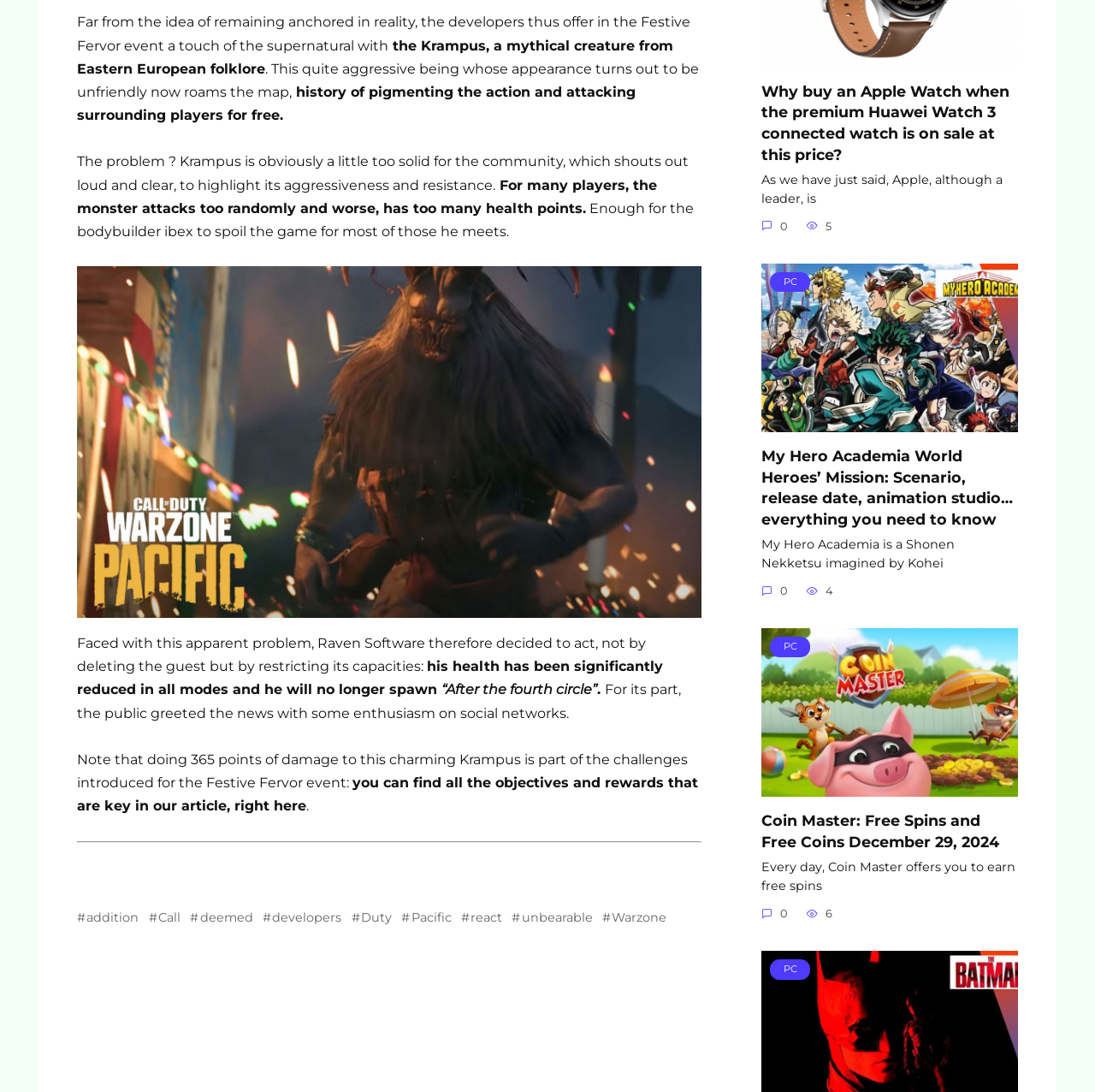What is the name of the mythical creature from Eastern European folklore?
Based on the image, respond with a single word or phrase.

Krampus